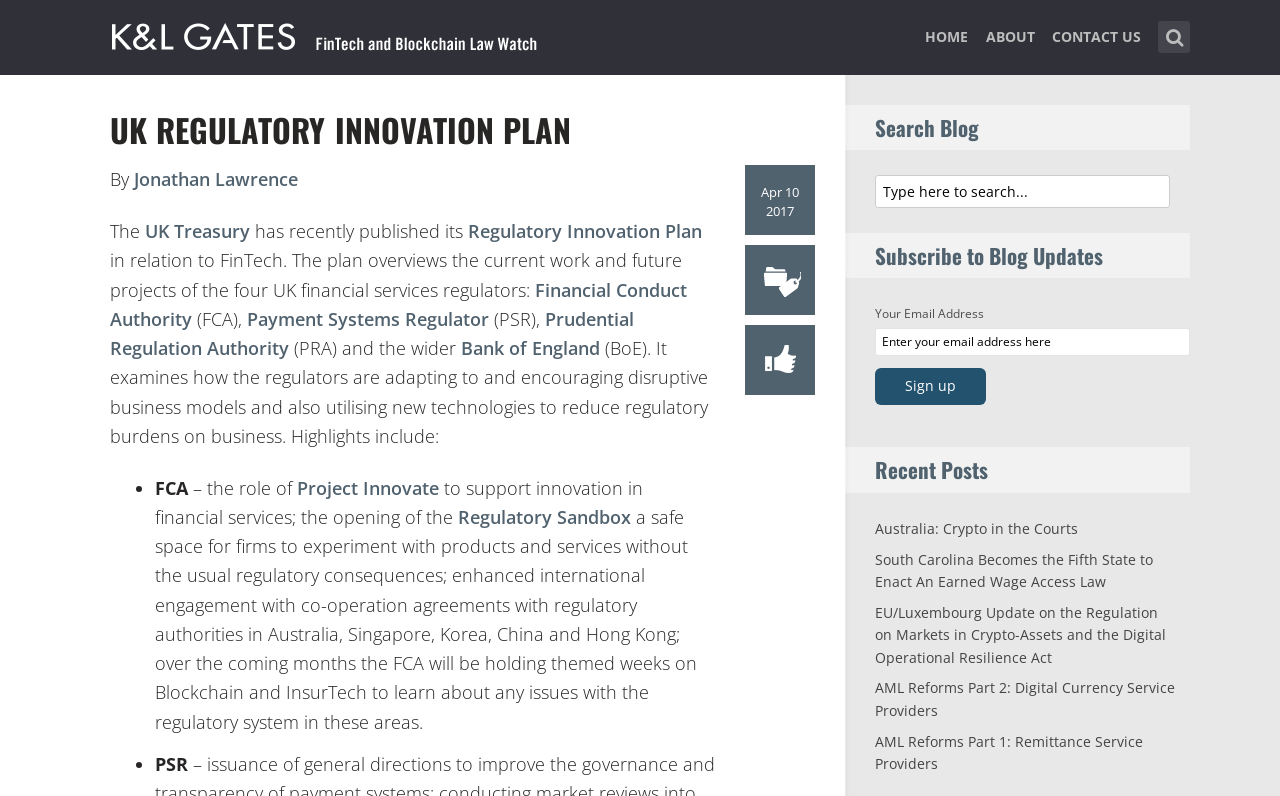Please locate the clickable area by providing the bounding box coordinates to follow this instruction: "Read the recent post about Australia: Crypto in the Courts".

[0.684, 0.652, 0.842, 0.676]